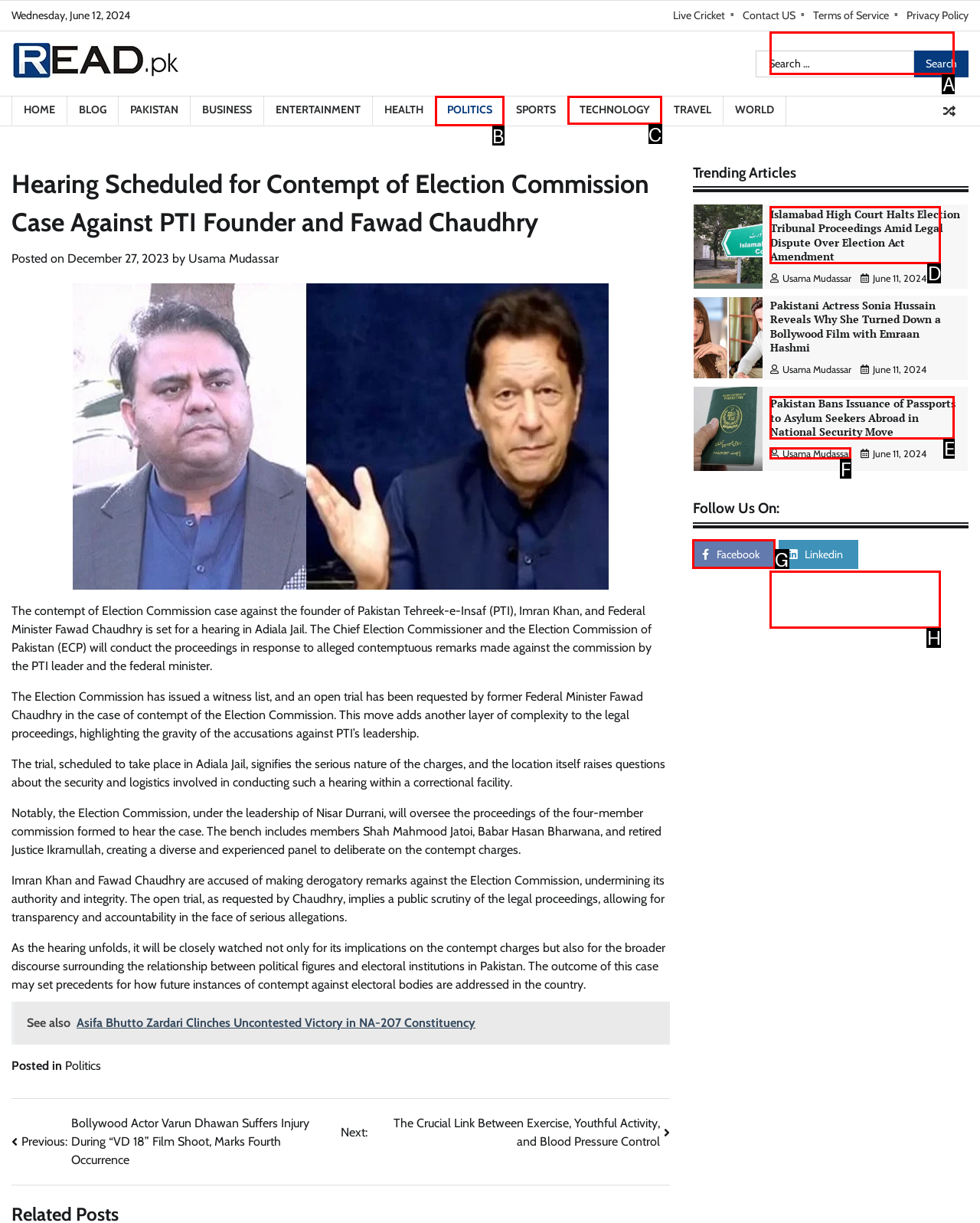Select the letter of the element you need to click to complete this task: Follow on Facebook
Answer using the letter from the specified choices.

G